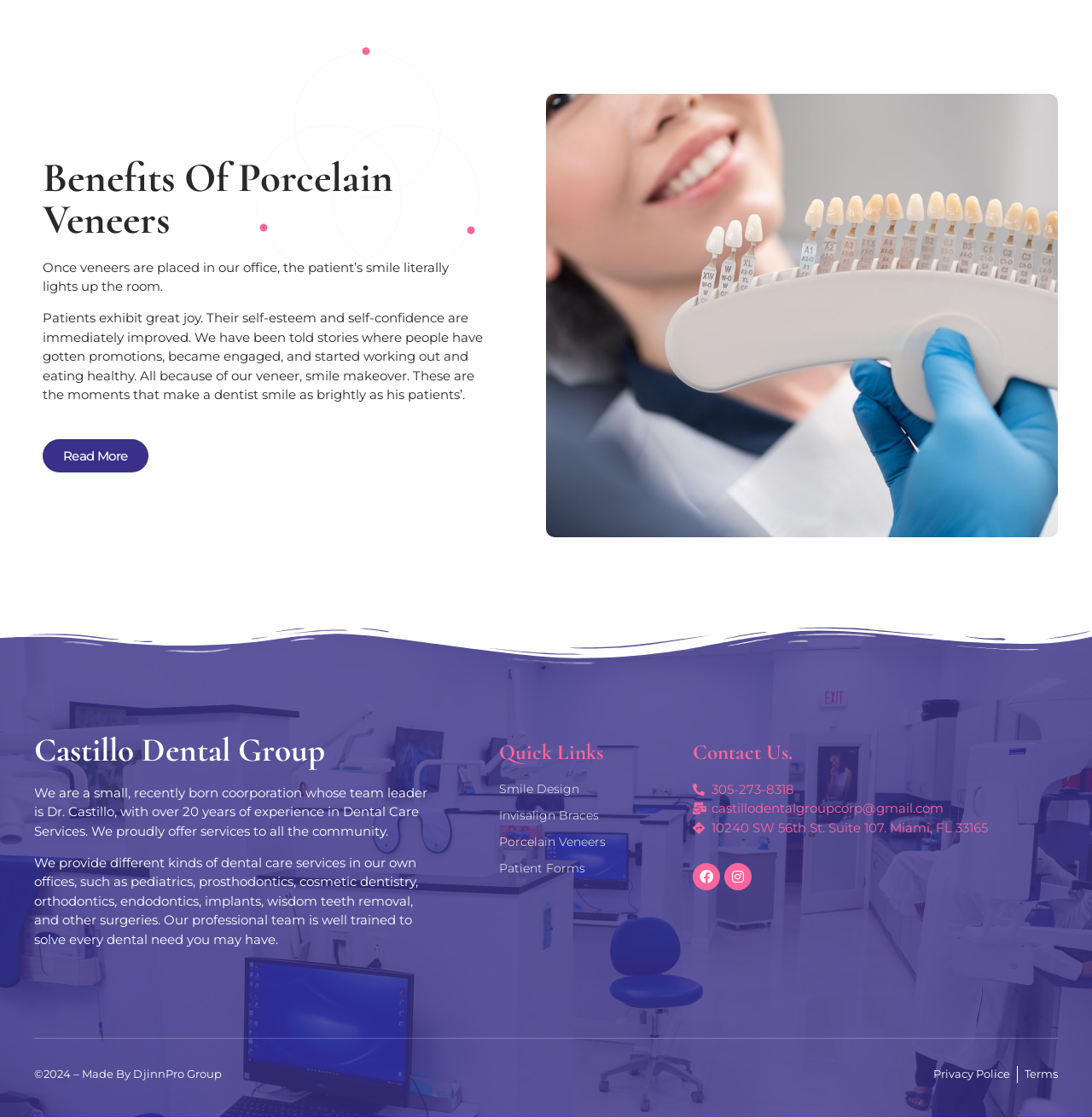Identify the bounding box coordinates for the UI element described as follows: "Facebook". Ensure the coordinates are four float numbers between 0 and 1, formatted as [left, top, right, bottom].

[0.634, 0.772, 0.659, 0.796]